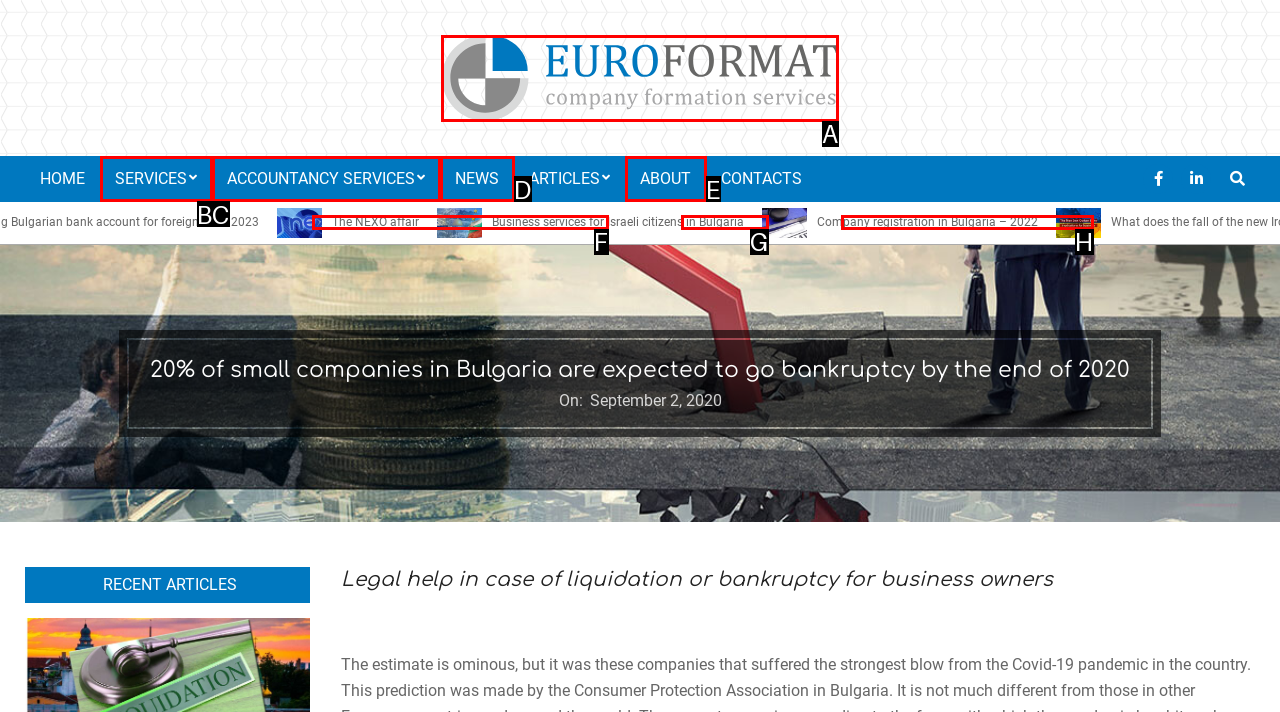Pinpoint the HTML element that fits the description: Accountancy services
Answer by providing the letter of the correct option.

C